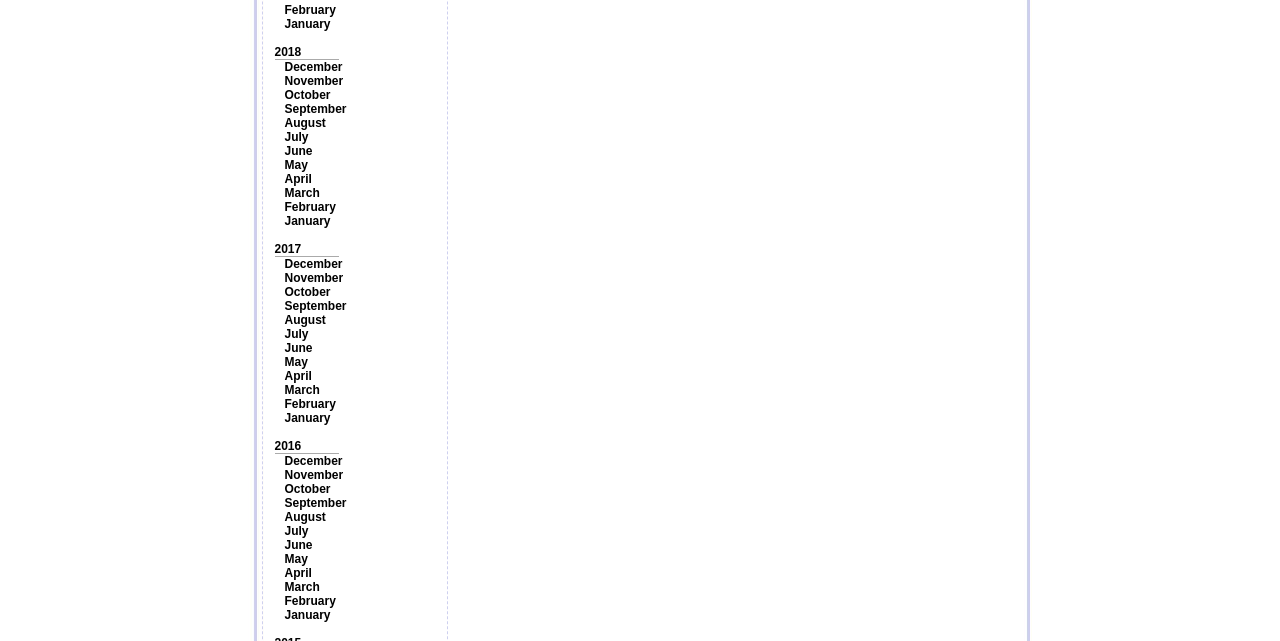Refer to the image and provide an in-depth answer to the question:
What is the month listed above August 2017?

By examining the links on the webpage, I found that the month listed above August 2017 is July, which has a bounding box coordinate of [0.222, 0.51, 0.241, 0.532].